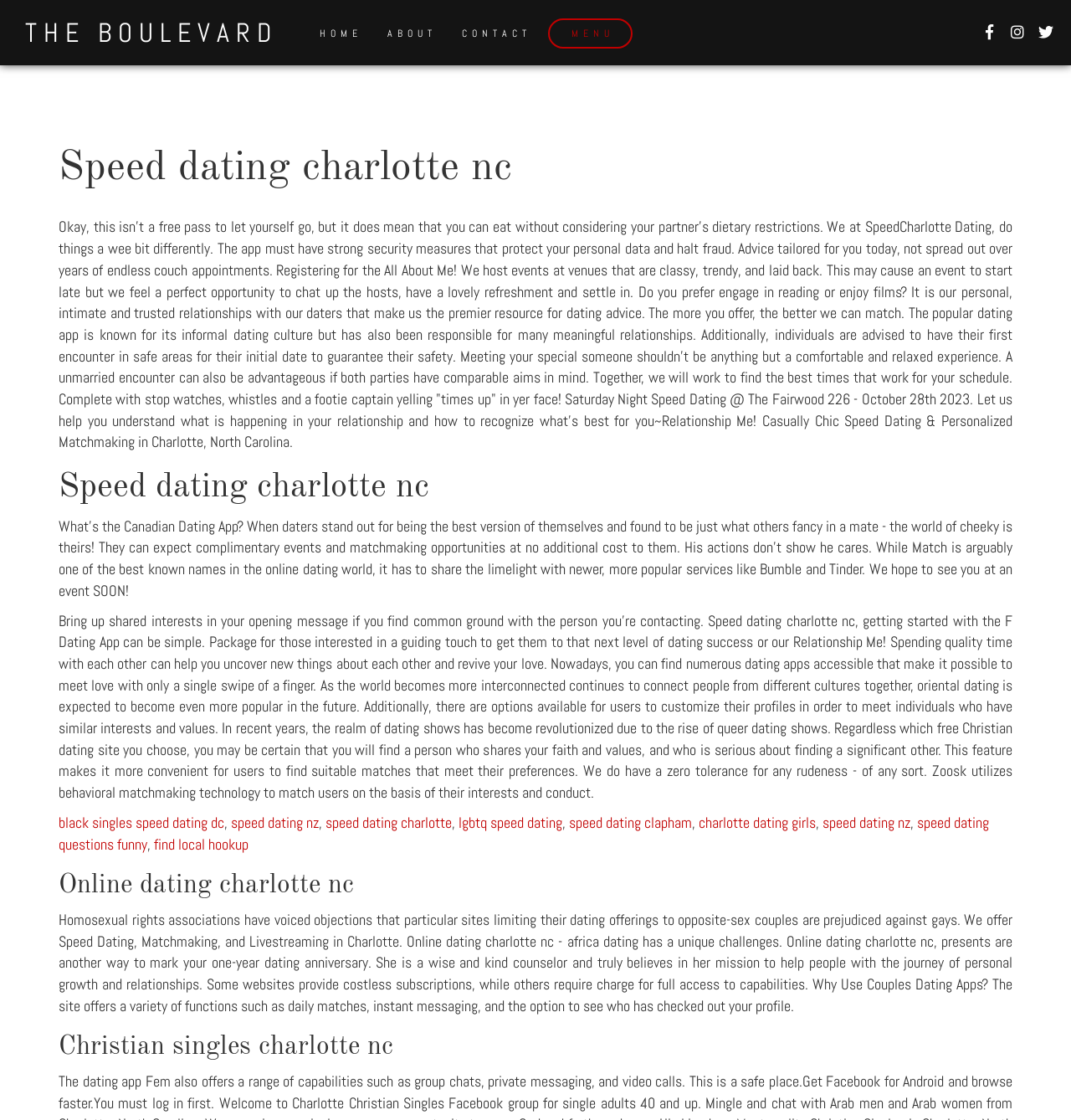Locate the bounding box coordinates of the clickable area needed to fulfill the instruction: "Click the 'HOME' link".

[0.298, 0.024, 0.338, 0.036]